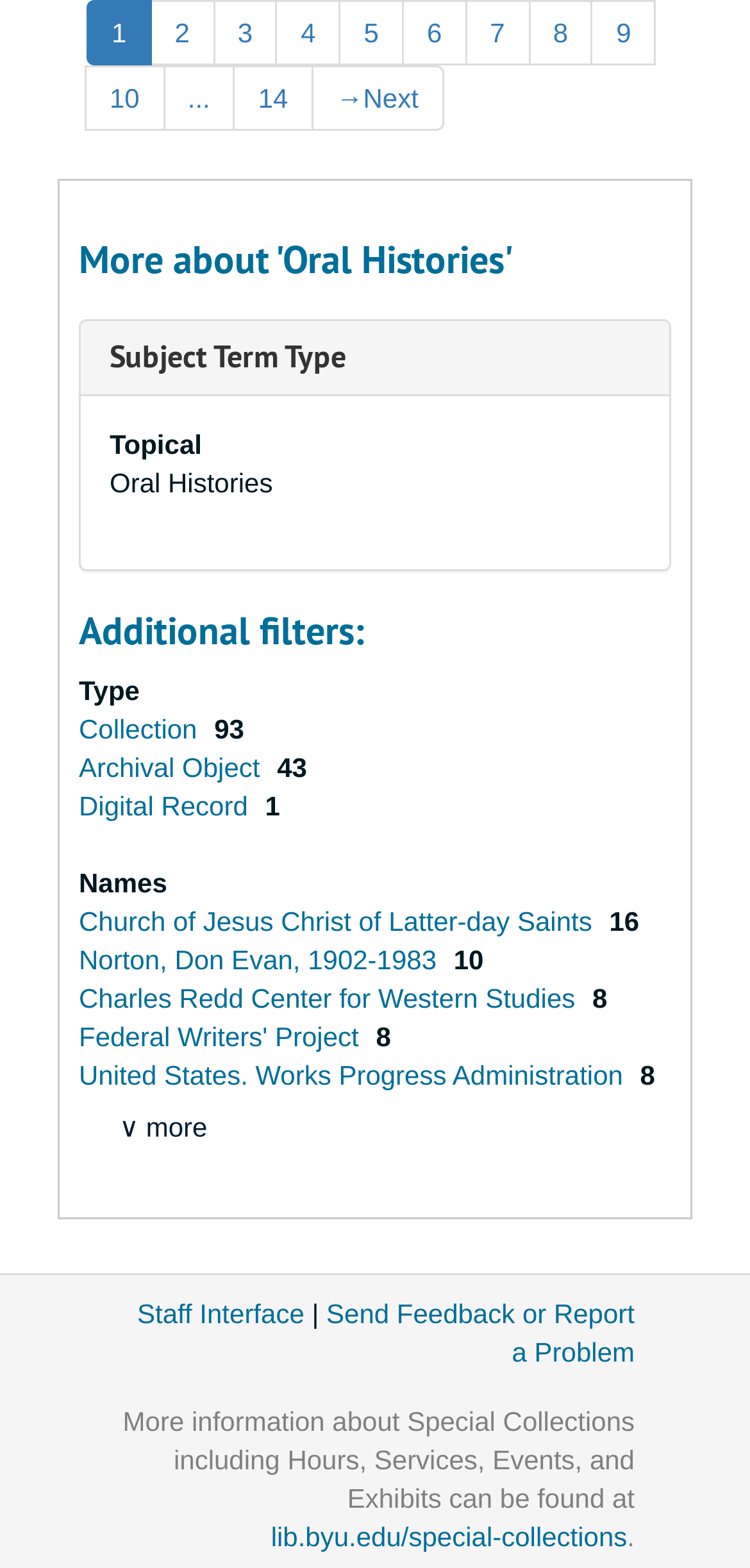Can you find the bounding box coordinates for the UI element given this description: "..."? Provide the coordinates as four float numbers between 0 and 1: [left, top, right, bottom].

[0.217, 0.042, 0.313, 0.084]